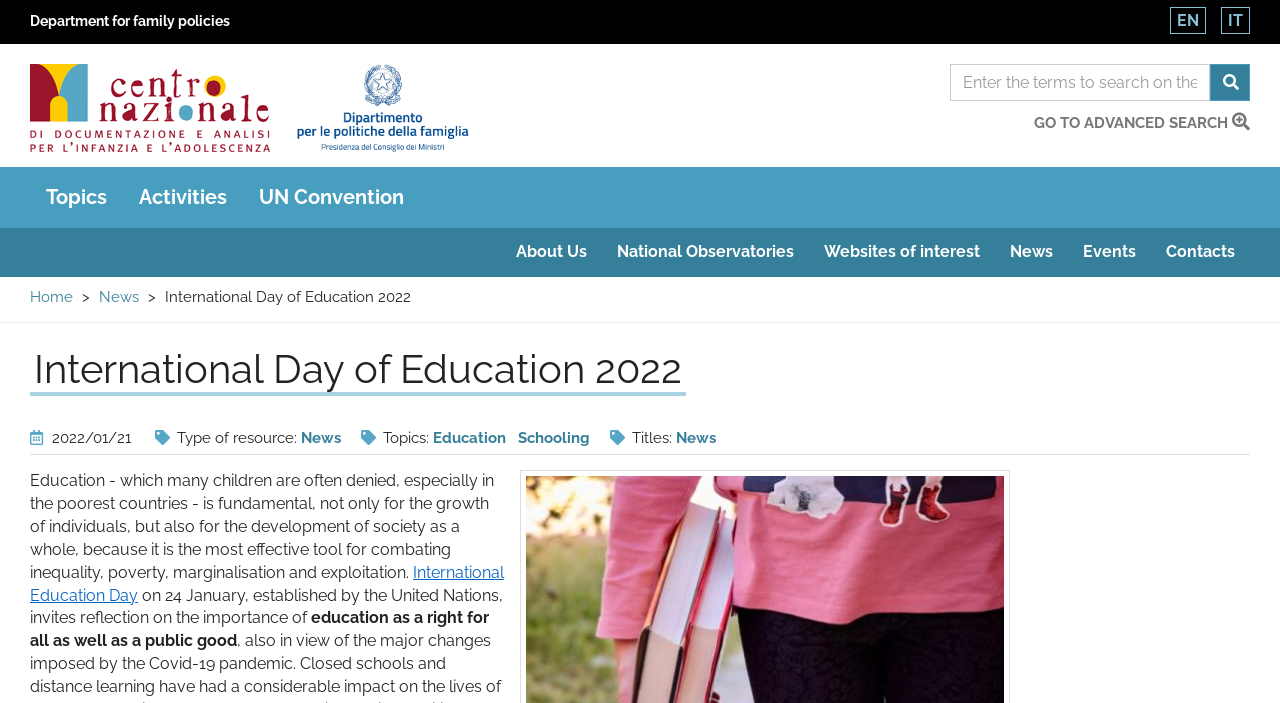Identify the bounding box coordinates of the part that should be clicked to carry out this instruction: "Visit Employment".

None